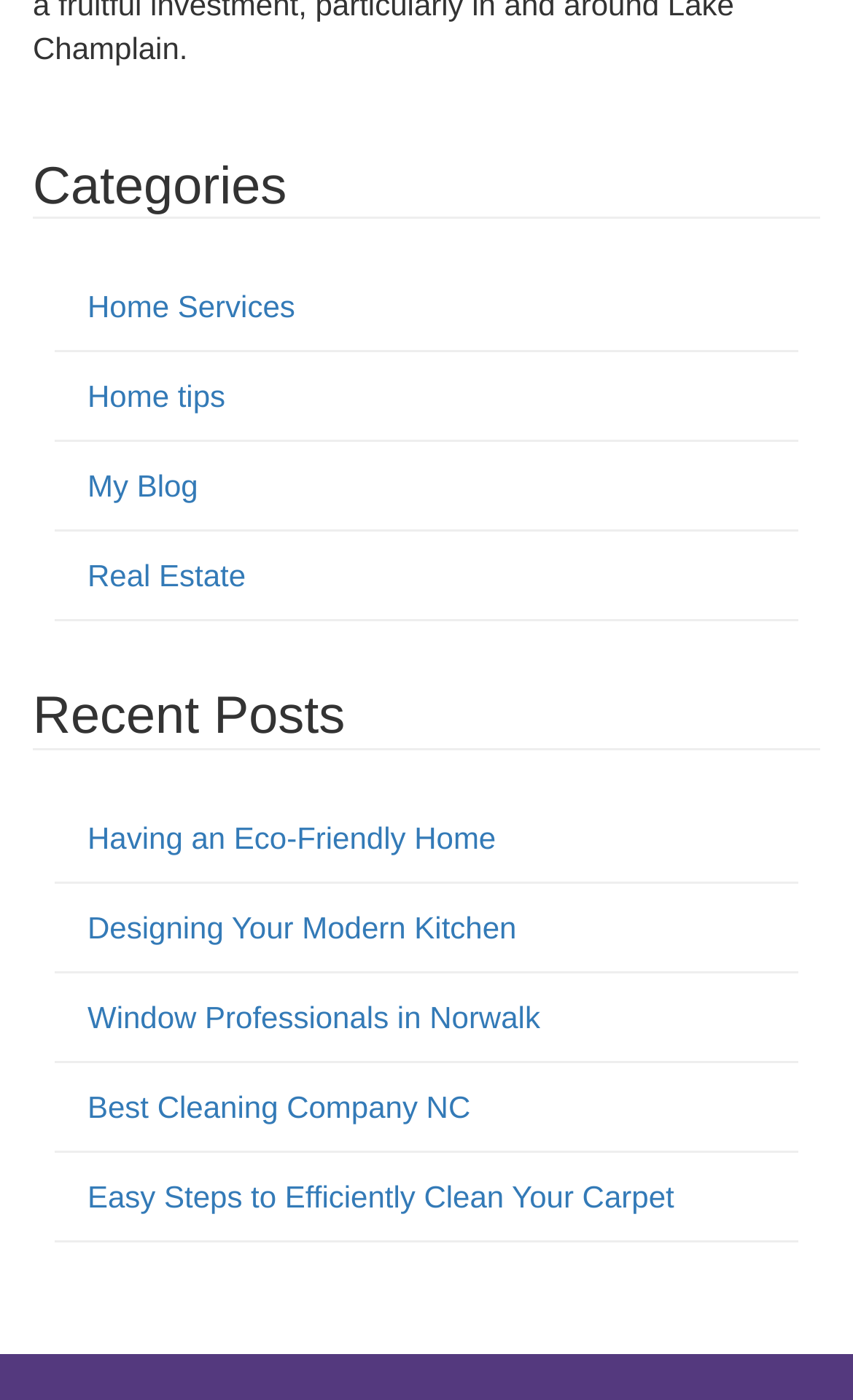Locate the bounding box coordinates of the area that needs to be clicked to fulfill the following instruction: "View Home Services". The coordinates should be in the format of four float numbers between 0 and 1, namely [left, top, right, bottom].

[0.103, 0.207, 0.346, 0.232]